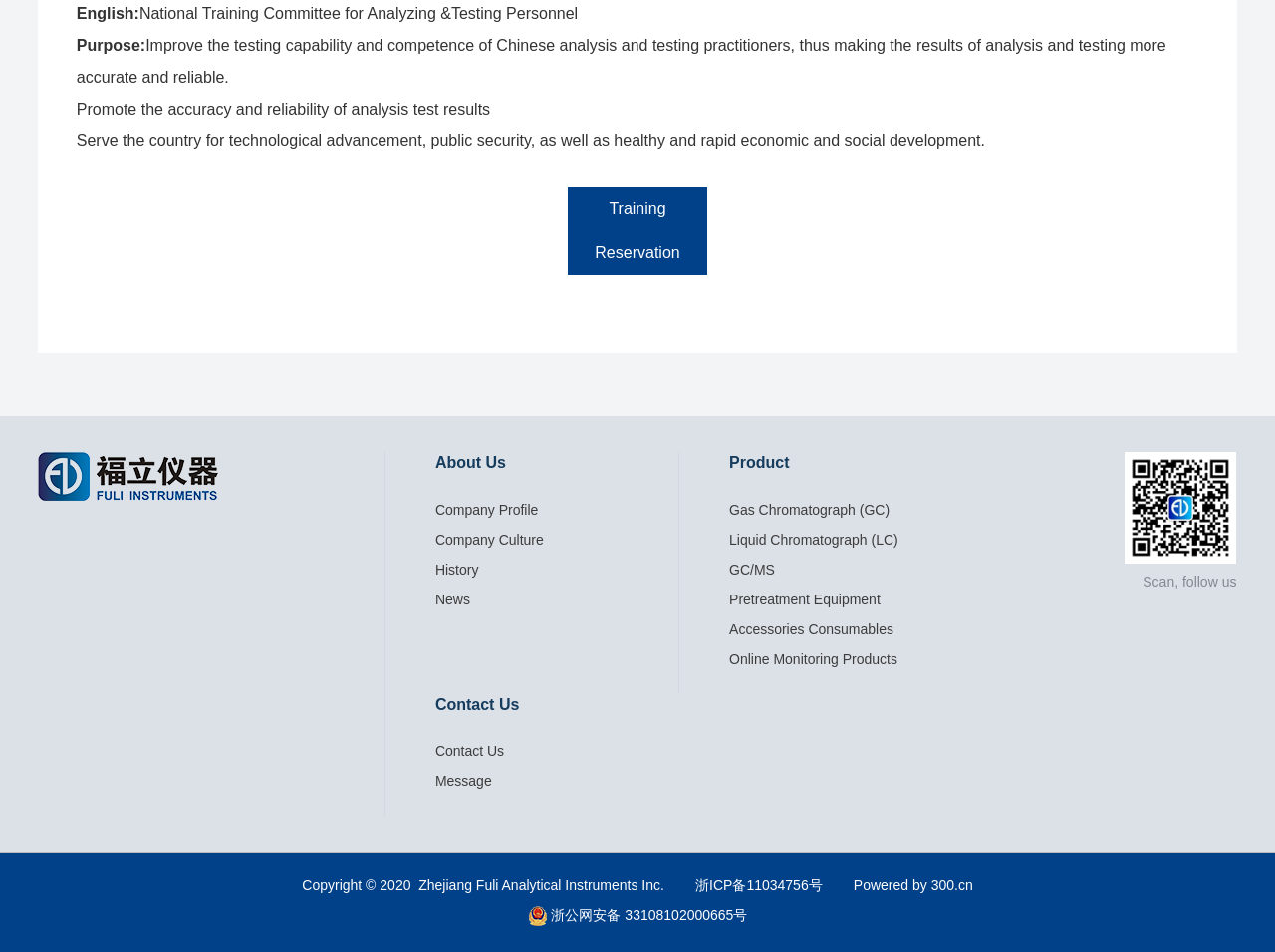Extract the bounding box of the UI element described as: "Heterosexuality*".

None